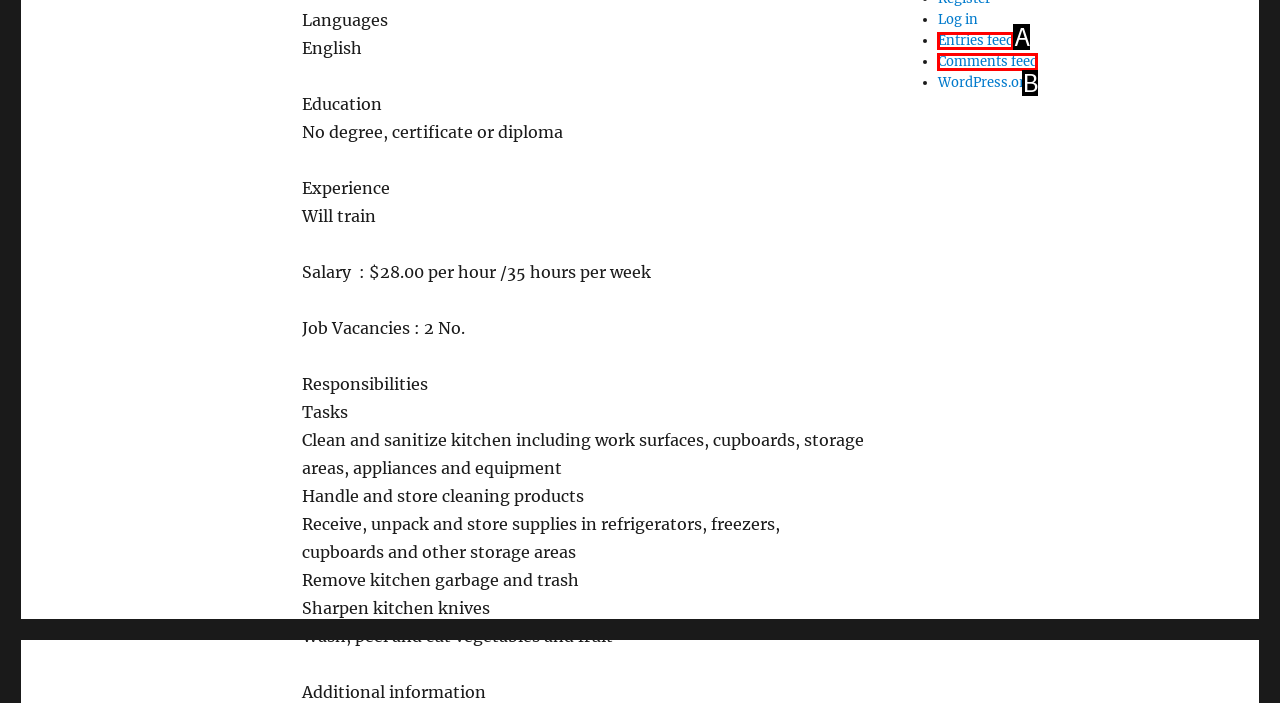Select the appropriate option that fits: Comments feed
Reply with the letter of the correct choice.

B